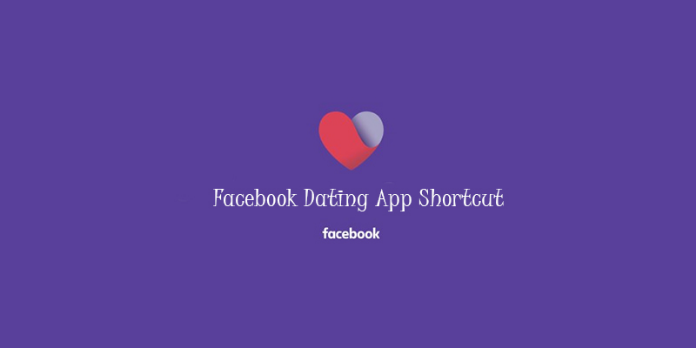Is the Facebook logo present in the image?
From the screenshot, supply a one-word or short-phrase answer.

Yes